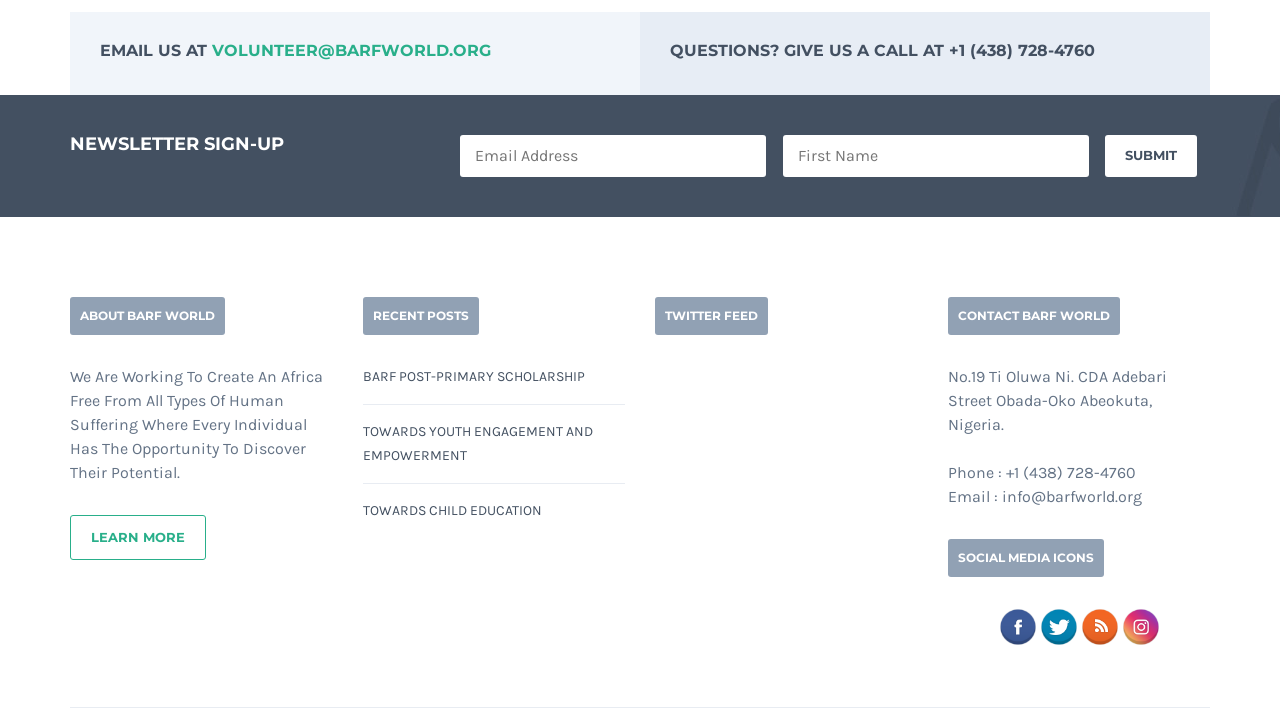Provide your answer in one word or a succinct phrase for the question: 
What is the email address to contact for volunteering?

VOLUNTEER@BARFWORLD.ORG